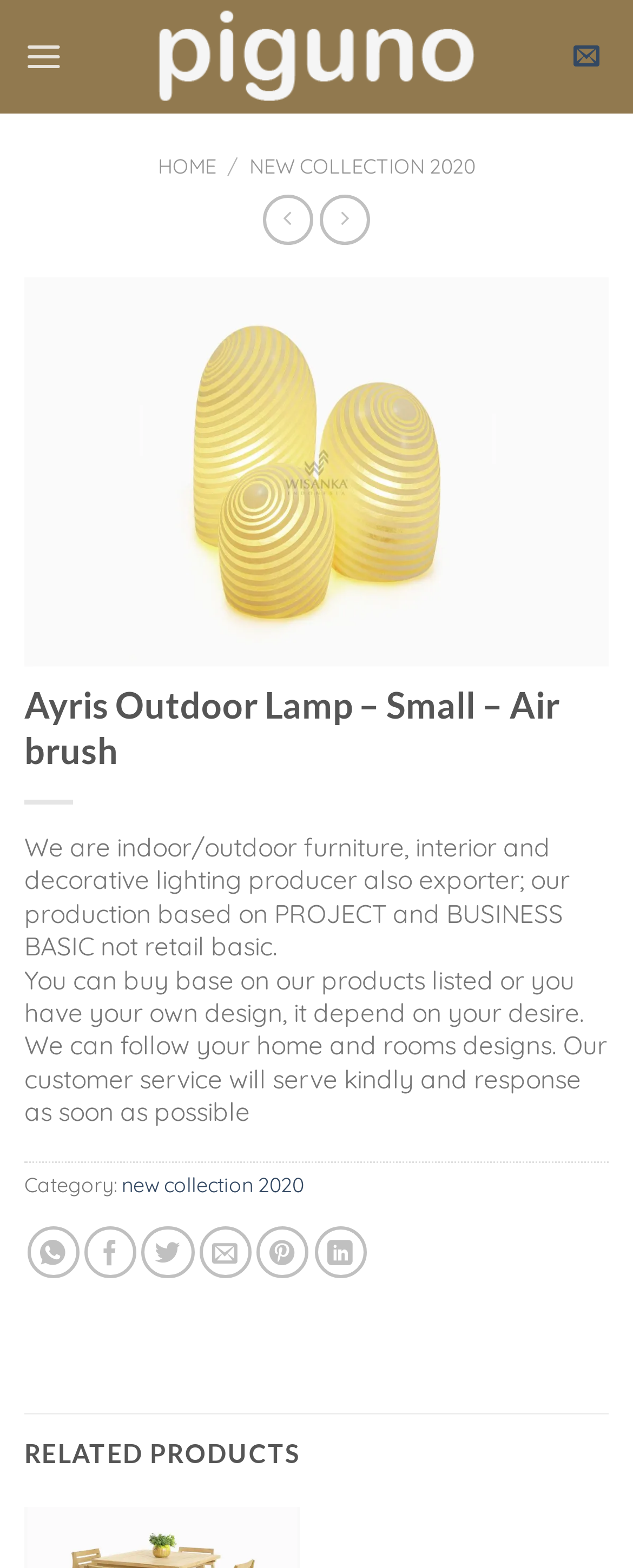Show the bounding box coordinates of the element that should be clicked to complete the task: "View the 'NEW COLLECTION 2020' page".

[0.394, 0.097, 0.751, 0.114]